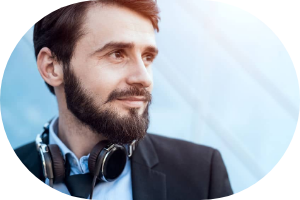Present a detailed portrayal of the image.

This image features a stylish man with a well-groomed beard, exuding confidence and sophistication. He is dressed in a smart blazer over a light shirt, and he's casually wearing headphones around his neck, suggesting a love for music or a modern lifestyle. The soft lighting and blurred background create a serene atmosphere, highlighting his thoughtful expression as he gazes into the distance. This visual complements the theme of personal grooming and style, which is central to the article titled "How to Choose the Best Beard Trimmer: Our Ultimate Guide" on Modern Beards. The image effectively conveys the essence of a modern man who pays attention to his appearance while seamlessly integrating contemporary trends.